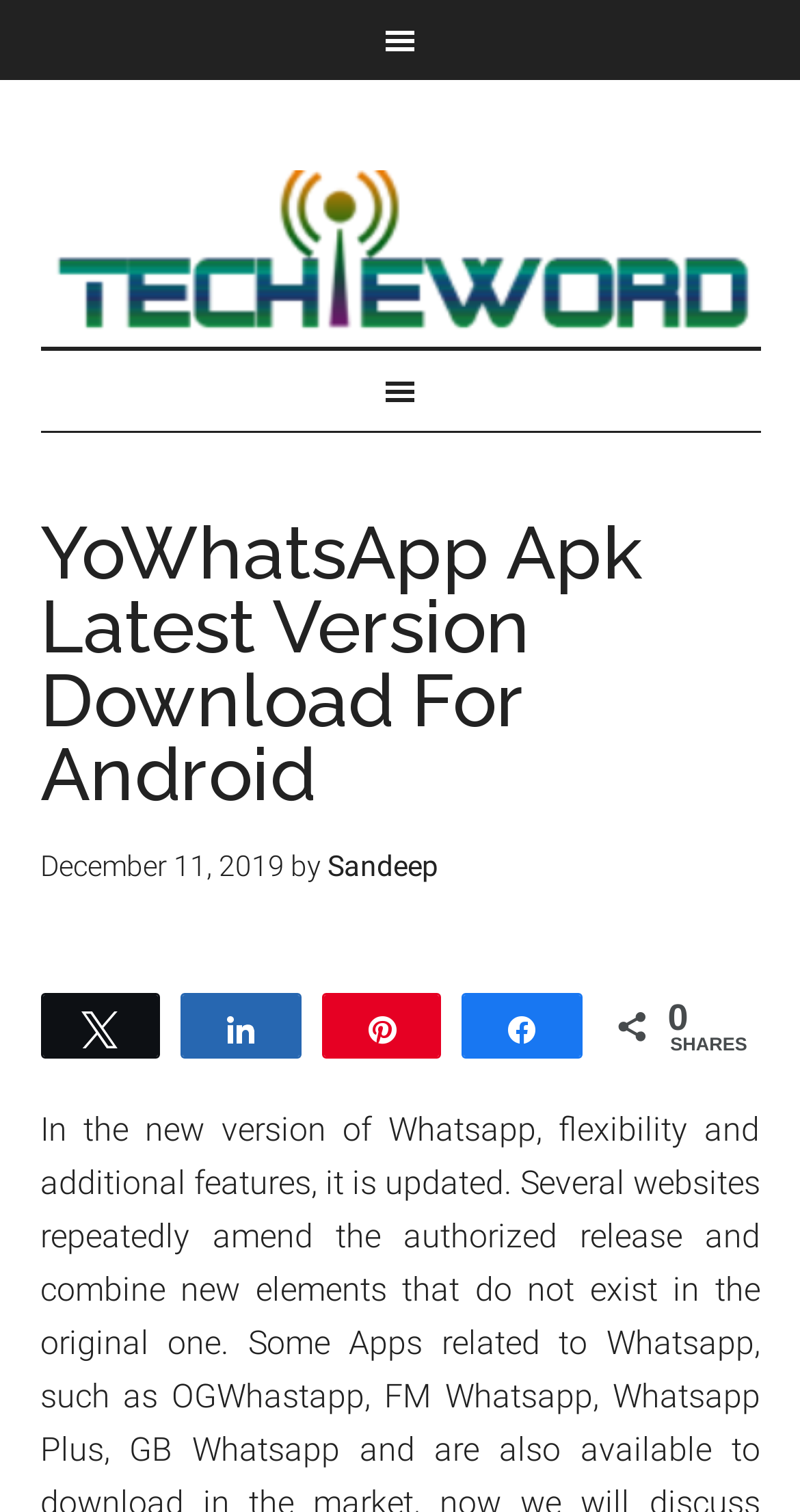What is the purpose of the website?
Please use the image to deliver a detailed and complete answer.

I inferred the purpose of the website by looking at the root element, which contains the text 'YoWhatsApp Apk Latest Version Download For Android', suggesting that the website is intended for users to download the latest version of YoWhatsApp Apk.